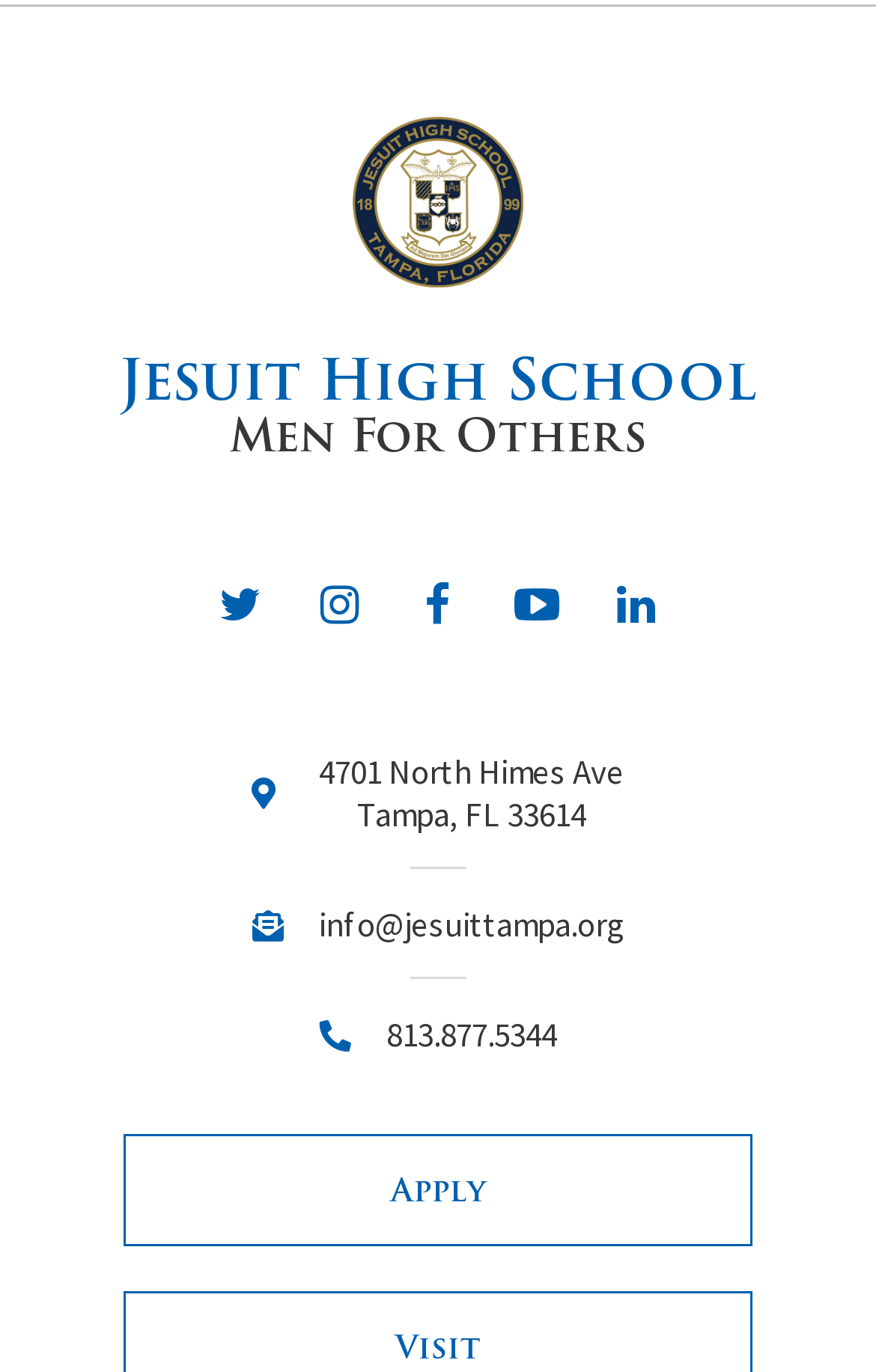Please determine the bounding box coordinates of the element's region to click in order to carry out the following instruction: "visit Jesuit High School website". The coordinates should be four float numbers between 0 and 1, i.e., [left, top, right, bottom].

[0.403, 0.086, 0.597, 0.21]